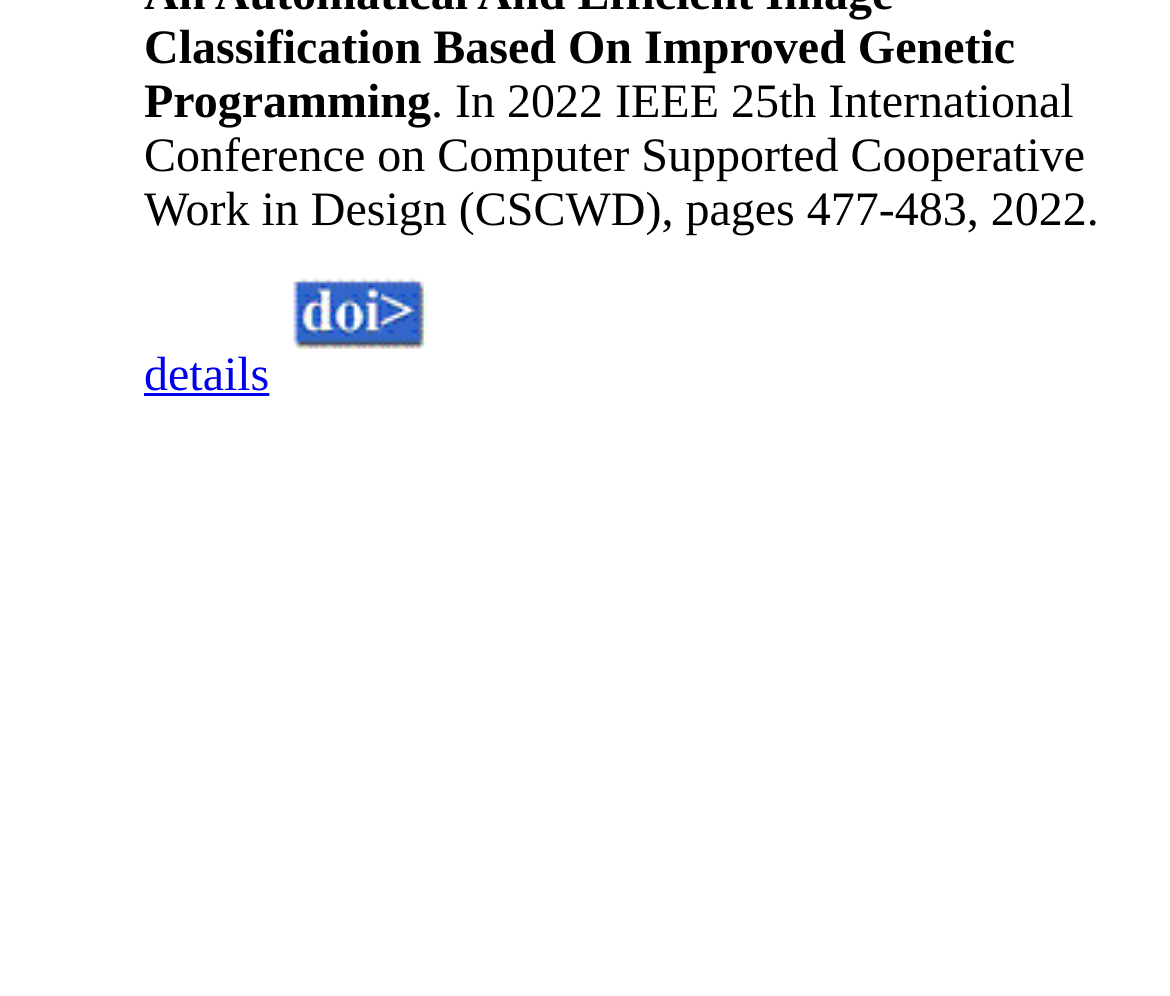Given the description "details", determine the bounding box of the corresponding UI element.

[0.123, 0.353, 0.23, 0.404]